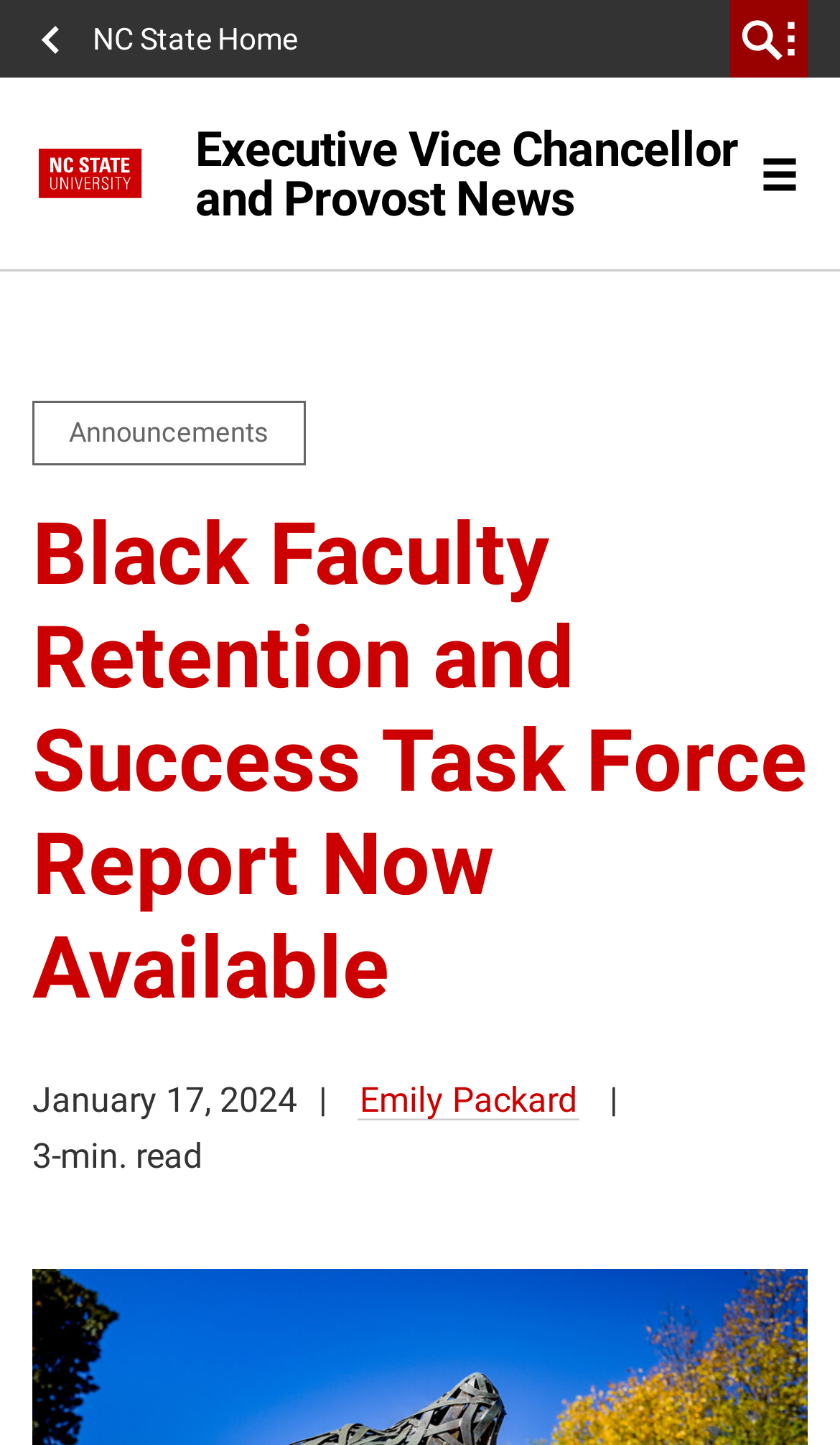What is the estimated reading time of the report?
Look at the image and construct a detailed response to the question.

I found the answer by looking at the StaticText element '3-min. read' which is located below the heading 'Black Faculty Retention and Success Task Force Report Now Available'.